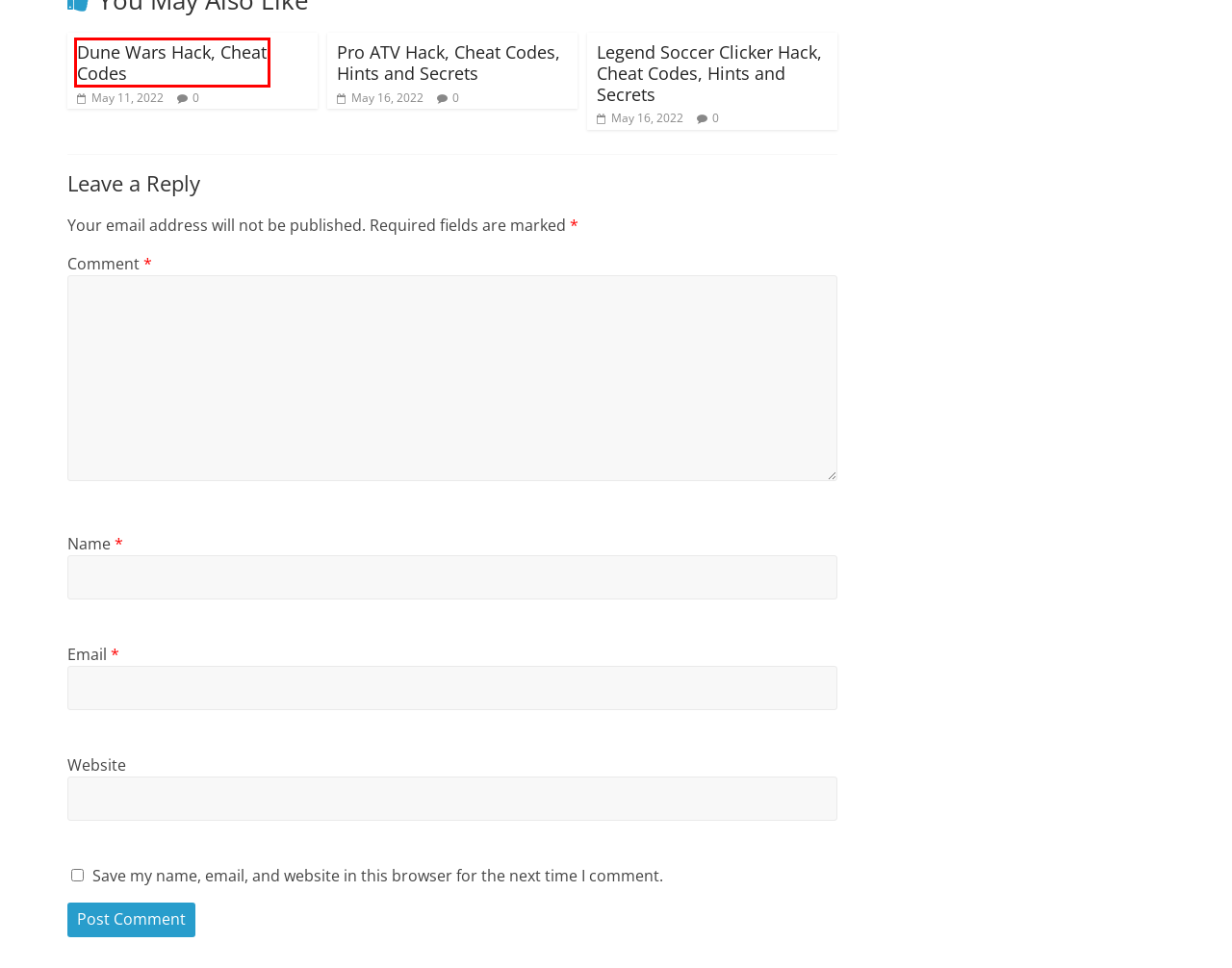You see a screenshot of a webpage with a red bounding box surrounding an element. Pick the webpage description that most accurately represents the new webpage after interacting with the element in the red bounding box. The options are:
A. Mobiles Archives ~ Tech Aisa
B. Games Archives ~ Tech Aisa
C. Health Archives ~ Tech Aisa
D. Travel Archives ~ Tech Aisa
E. Pro ATV Hack, Cheat Codes, Hints and Secrets ~ Tech Aisa
F. Reviews Archives ~ Tech Aisa
G. Dune Wars Hack, Cheat Codes ~ Tech Aisa
H. Legend Soccer Clicker Hack, Cheat Codes, Hints and Secrets ~ Tech Aisa

G